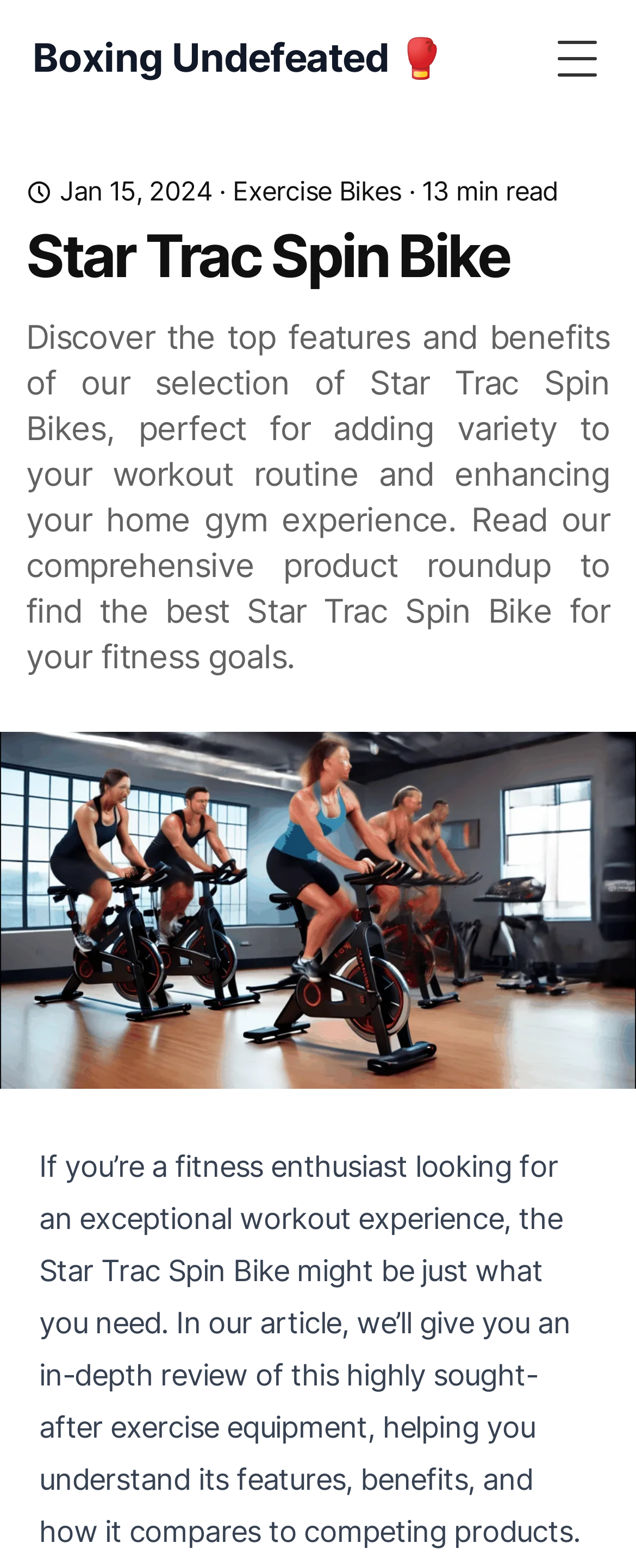Can you extract the headline from the webpage for me?

Star Trac Spin Bike